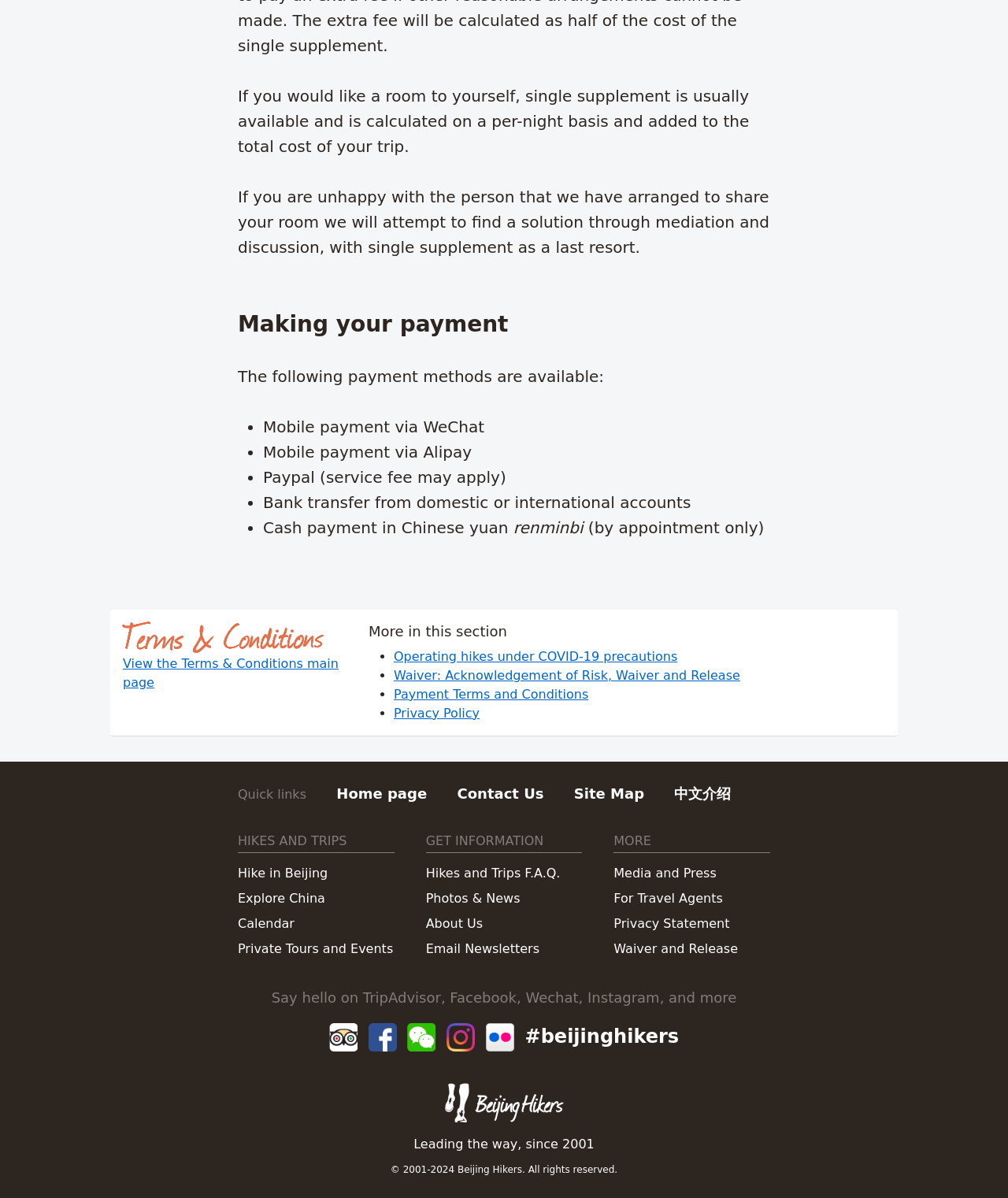Please provide a brief answer to the question using only one word or phrase: 
How can users get in touch with Beijing Hikers?

Through contact links